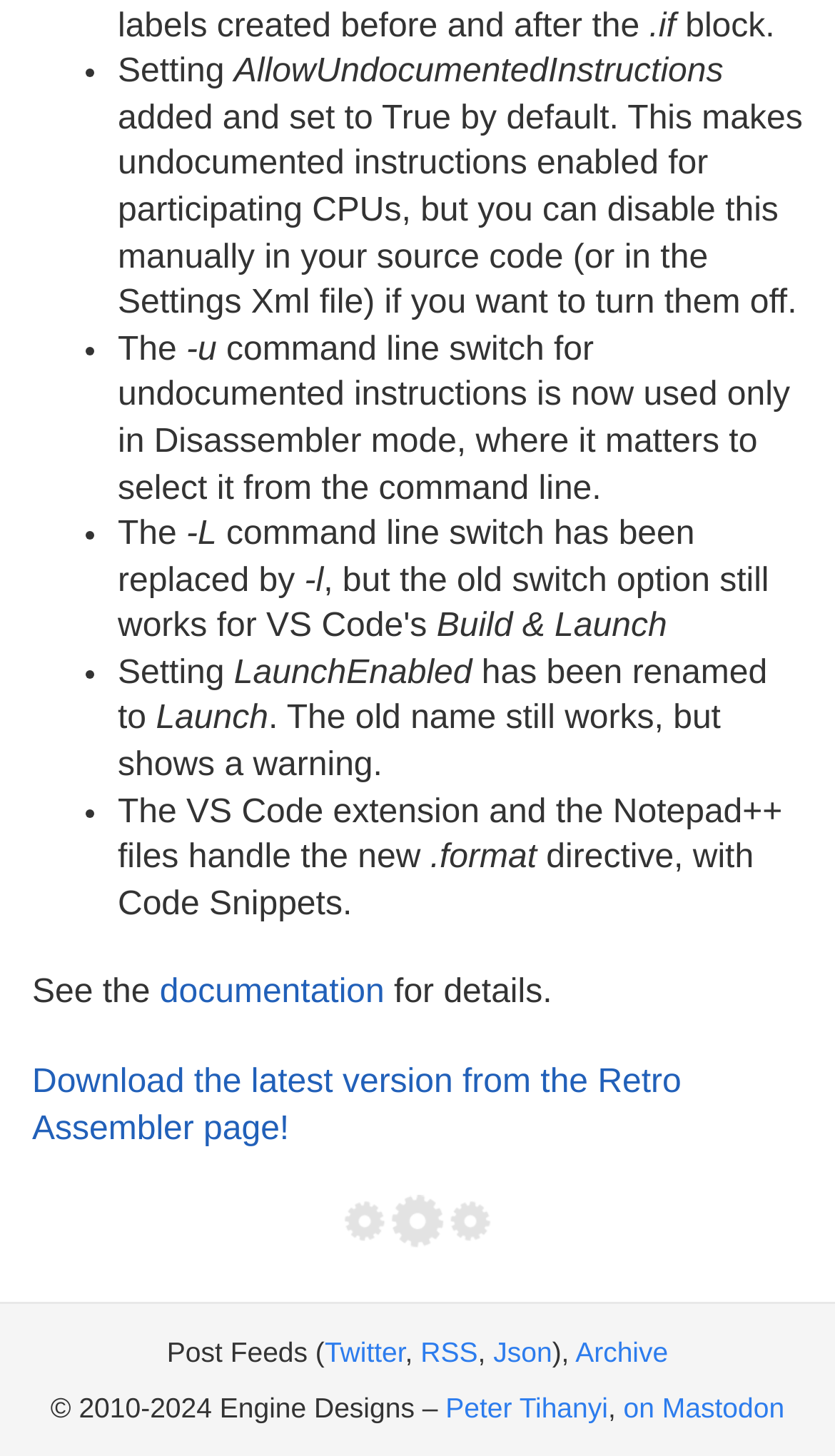Refer to the screenshot and answer the following question in detail:
What is the new command line switch for undocumented instructions?

The new command line switch for undocumented instructions is '-u', as mentioned in the text 'The -u command line switch for undocumented instructions is now used only in Disassembler mode, where it matters to select it from the command line.'